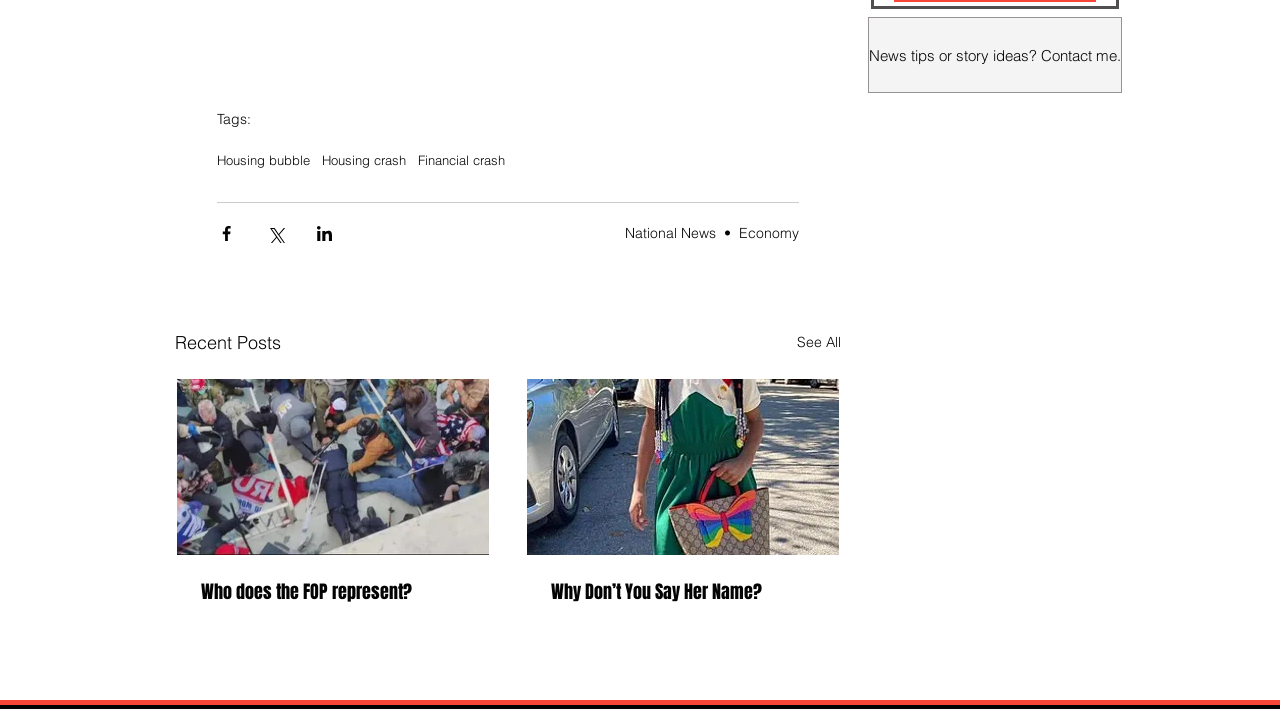Indicate the bounding box coordinates of the element that must be clicked to execute the instruction: "Read the 'Recent Posts'". The coordinates should be given as four float numbers between 0 and 1, i.e., [left, top, right, bottom].

[0.137, 0.463, 0.22, 0.504]